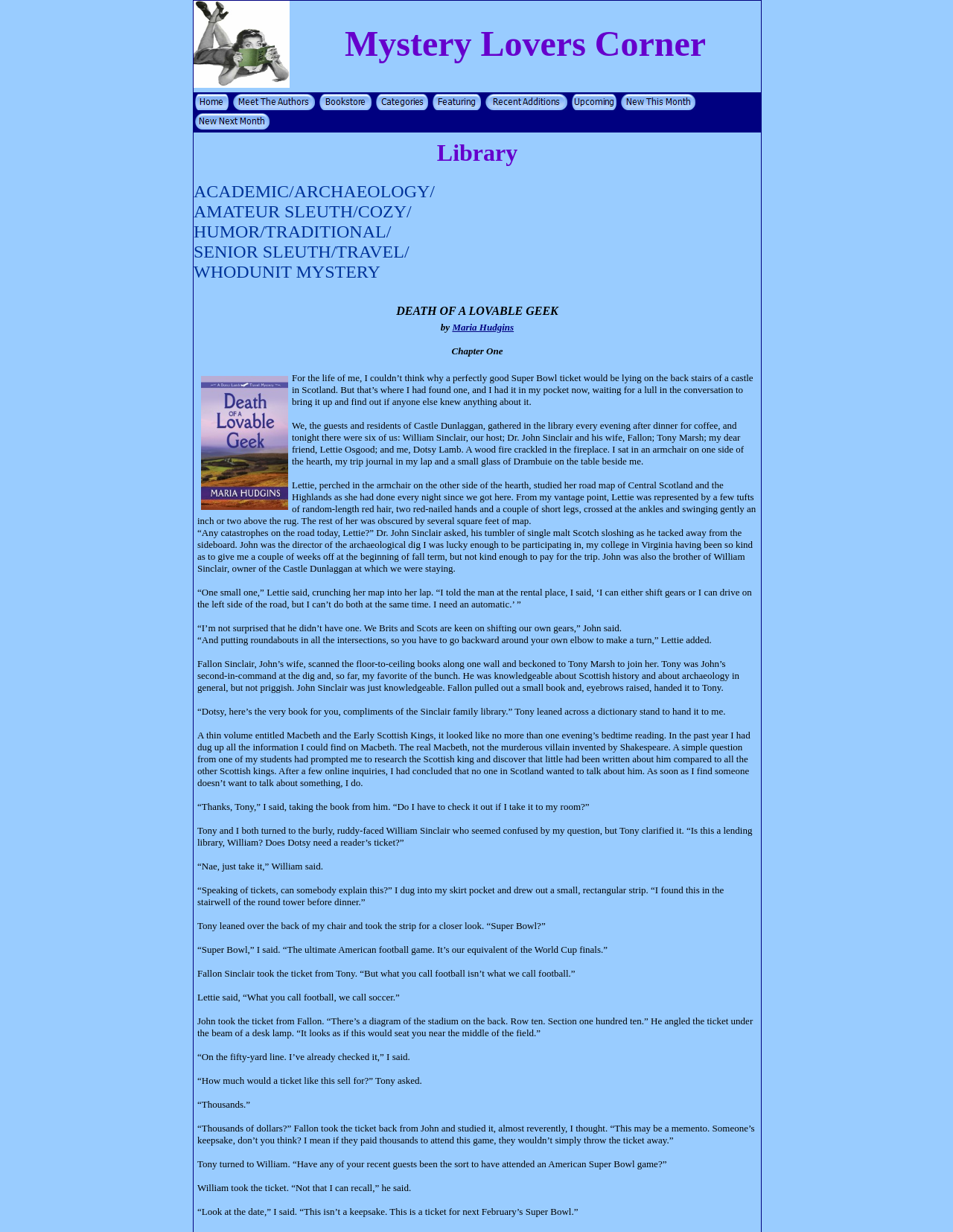Highlight the bounding box coordinates of the element that should be clicked to carry out the following instruction: "Click Home". The coordinates must be given as four float numbers ranging from 0 to 1, i.e., [left, top, right, bottom].

[0.205, 0.082, 0.24, 0.091]